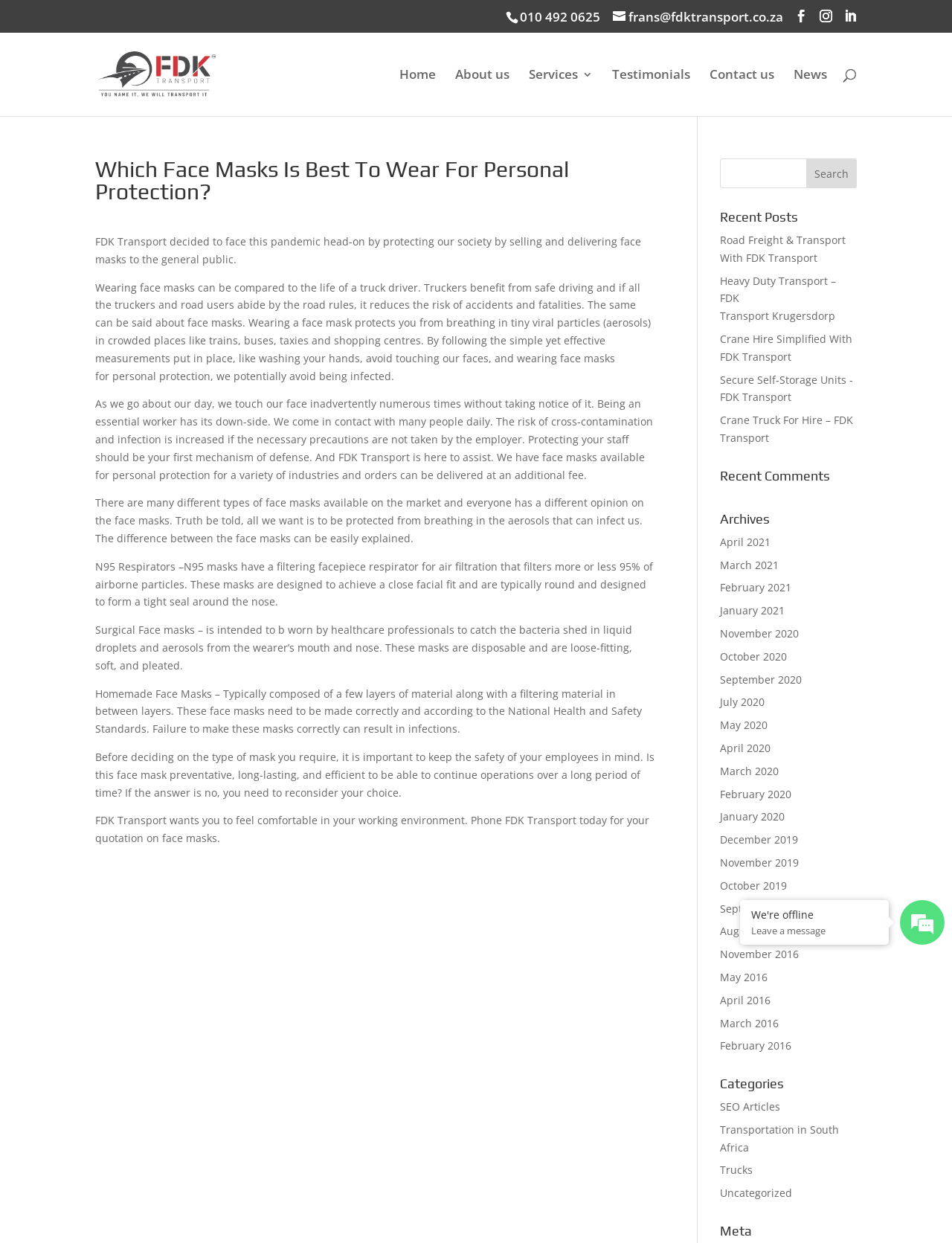Provide an in-depth caption for the webpage.

The webpage is about FDK Transport, a company that sells and delivers face masks to the general public to protect against the pandemic. At the top of the page, there is a phone number and an email address. Below that, there are social media links and a search bar. The company's logo is also displayed at the top left corner of the page.

The main content of the page is an article that discusses the importance of wearing face masks for personal protection. The article compares wearing face masks to safe driving and explains how it can reduce the risk of accidents and fatalities. It also mentions that FDK Transport is there to assist with providing face masks for personal protection.

The article goes on to explain the different types of face masks available, including N95 Respirators, Surgical Face masks, and Homemade Face Masks. It highlights the importance of choosing the right type of mask for employees and provides a quote from FDK Transport.

On the right side of the page, there are several sections, including "Recent Posts", "Recent Comments", "Archives", and "Categories". These sections contain links to other articles and blog posts on the website.

At the bottom of the page, there is a message that says "Leave a message" and a note that says "We're offline".